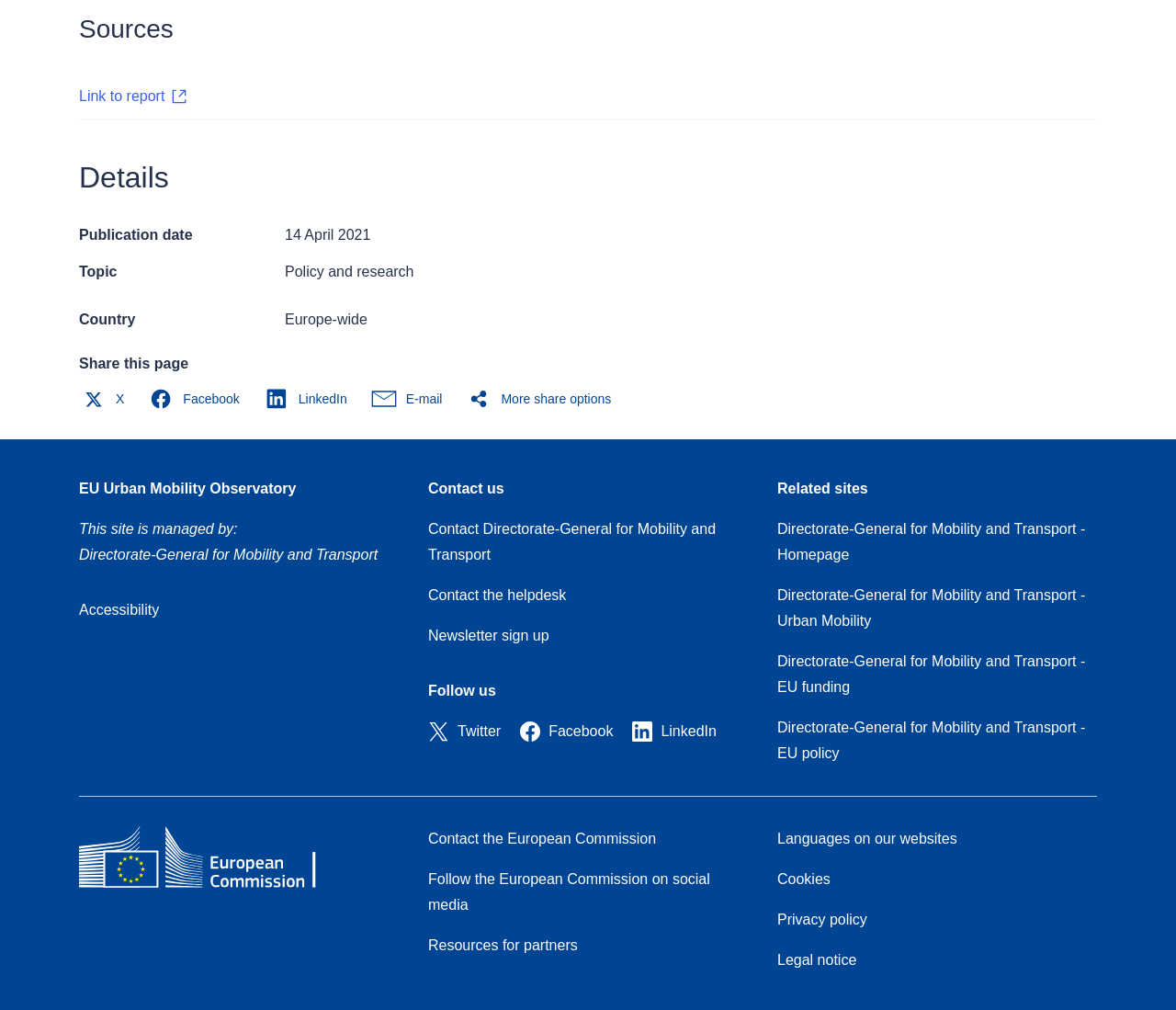Determine the bounding box coordinates of the section I need to click to execute the following instruction: "Click on the 'Link to report' link". Provide the coordinates as four float numbers between 0 and 1, i.e., [left, top, right, bottom].

[0.067, 0.087, 0.159, 0.103]